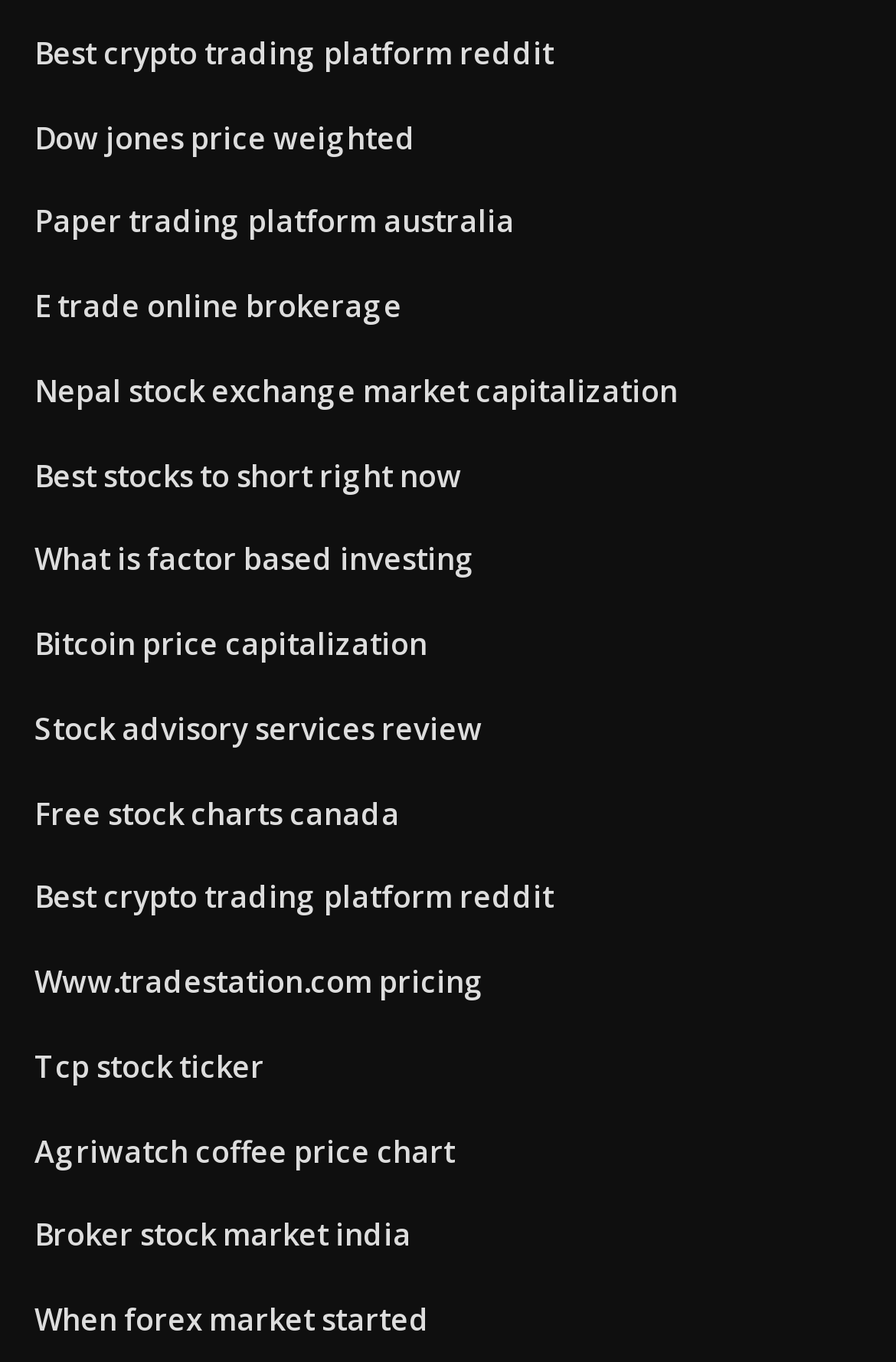What is the topic of the link at the bottom of the webpage?
Utilize the image to construct a detailed and well-explained answer.

The last link has the text 'When forex market started', which suggests that the topic of the link is related to the forex market.